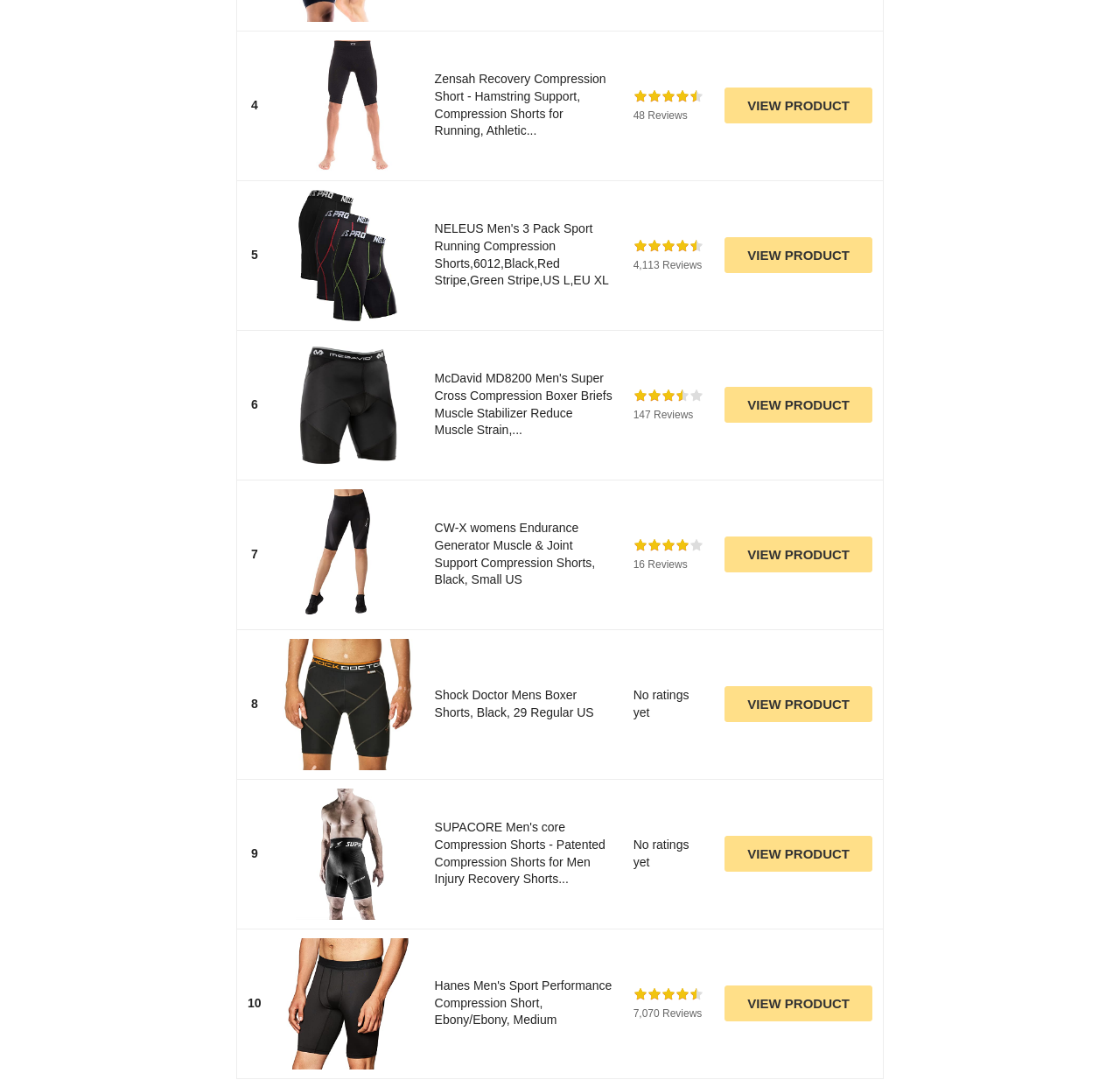Please give a one-word or short phrase response to the following question: 
How many reviews does the last product have?

7,070